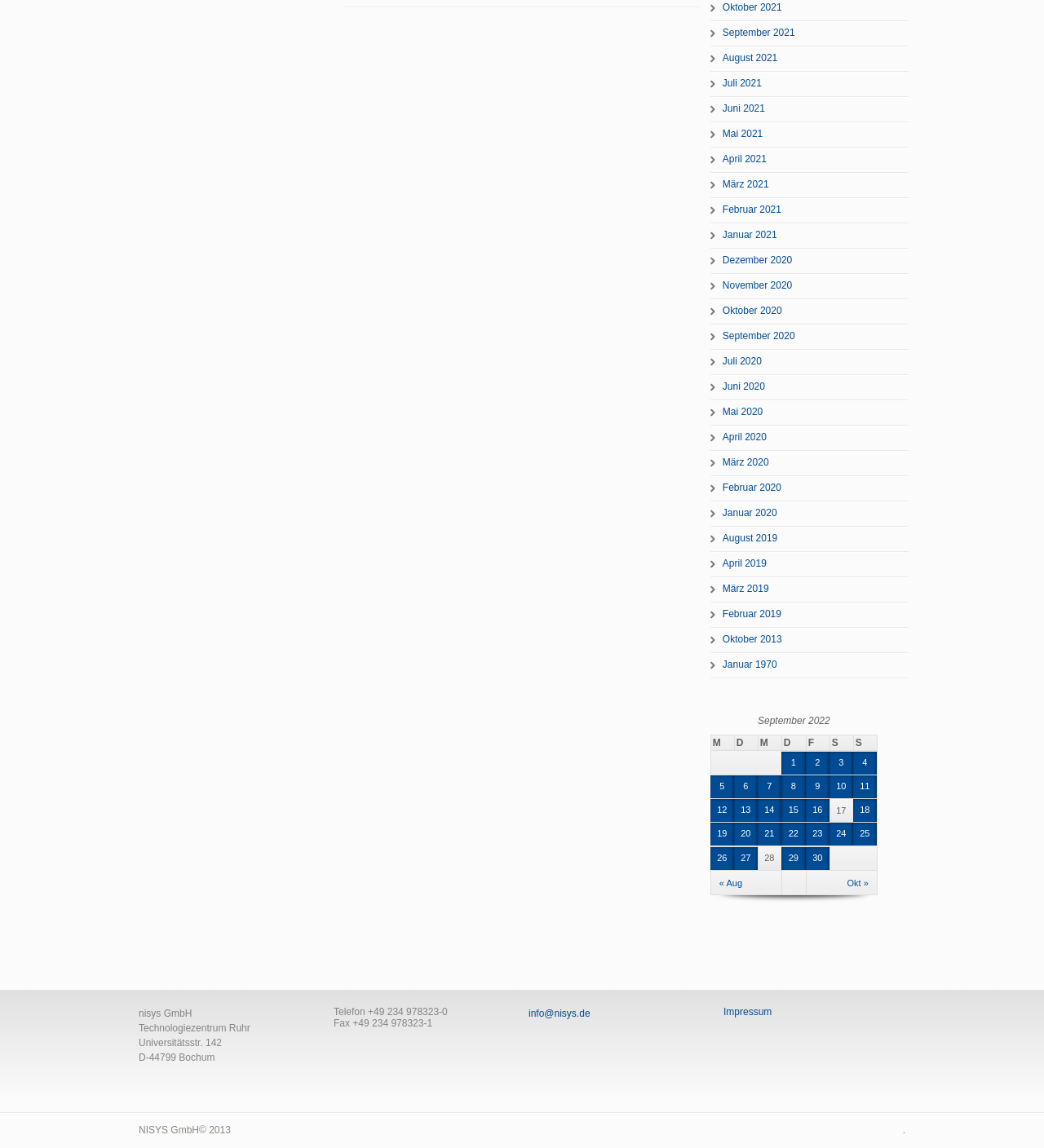Using the information in the image, give a comprehensive answer to the question: 
How many links are in the first row of the table?

I looked at the first row of the table on the webpage and counted the number of links, which are 1, 2, 3, 4, and 5, totaling 5 links.